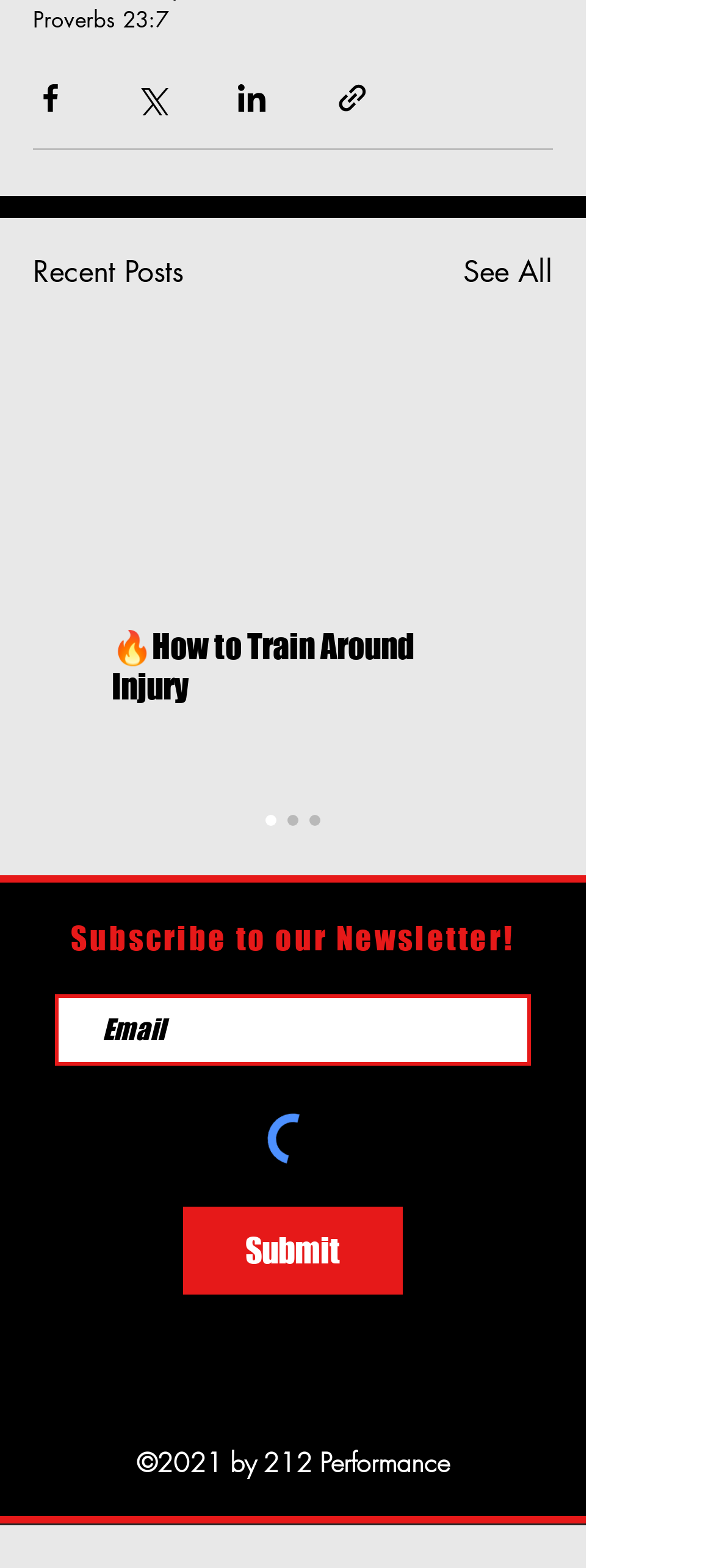What is the topic of the second link in the article?
Please provide a single word or phrase in response based on the screenshot.

Training around injury